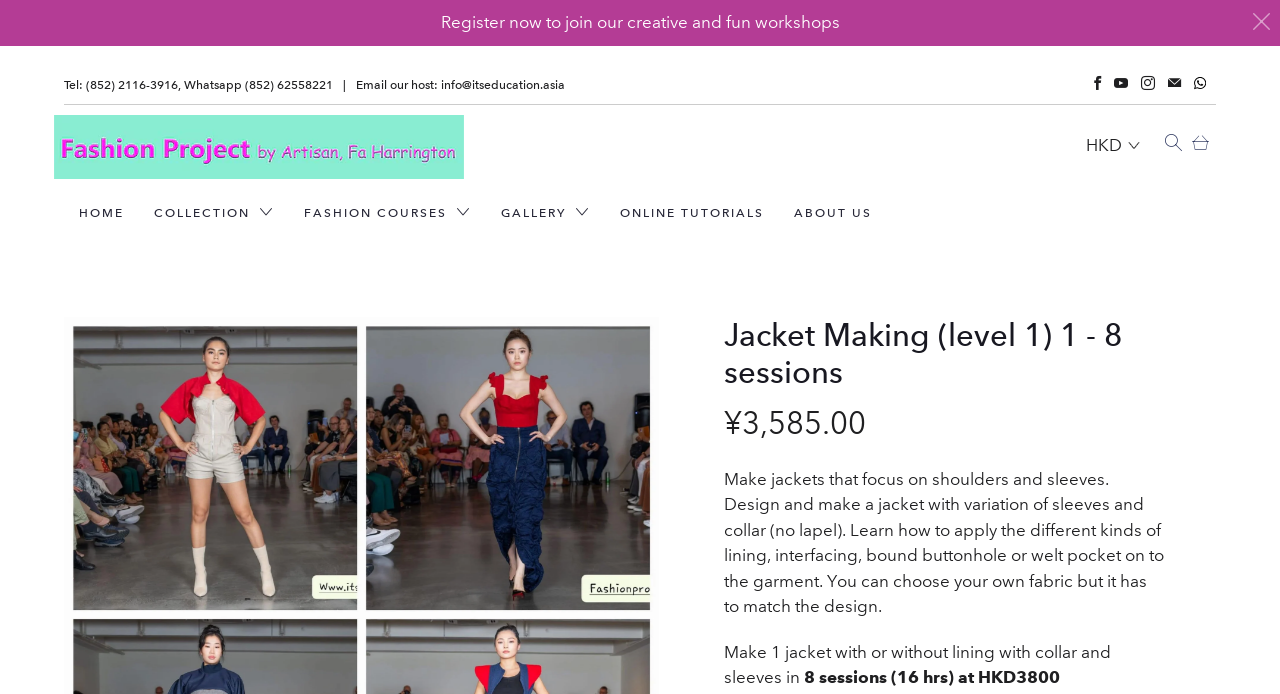Please provide the bounding box coordinates for the element that needs to be clicked to perform the following instruction: "Select the HOME menu". The coordinates should be given as four float numbers between 0 and 1, i.e., [left, top, right, bottom].

[0.054, 0.272, 0.105, 0.341]